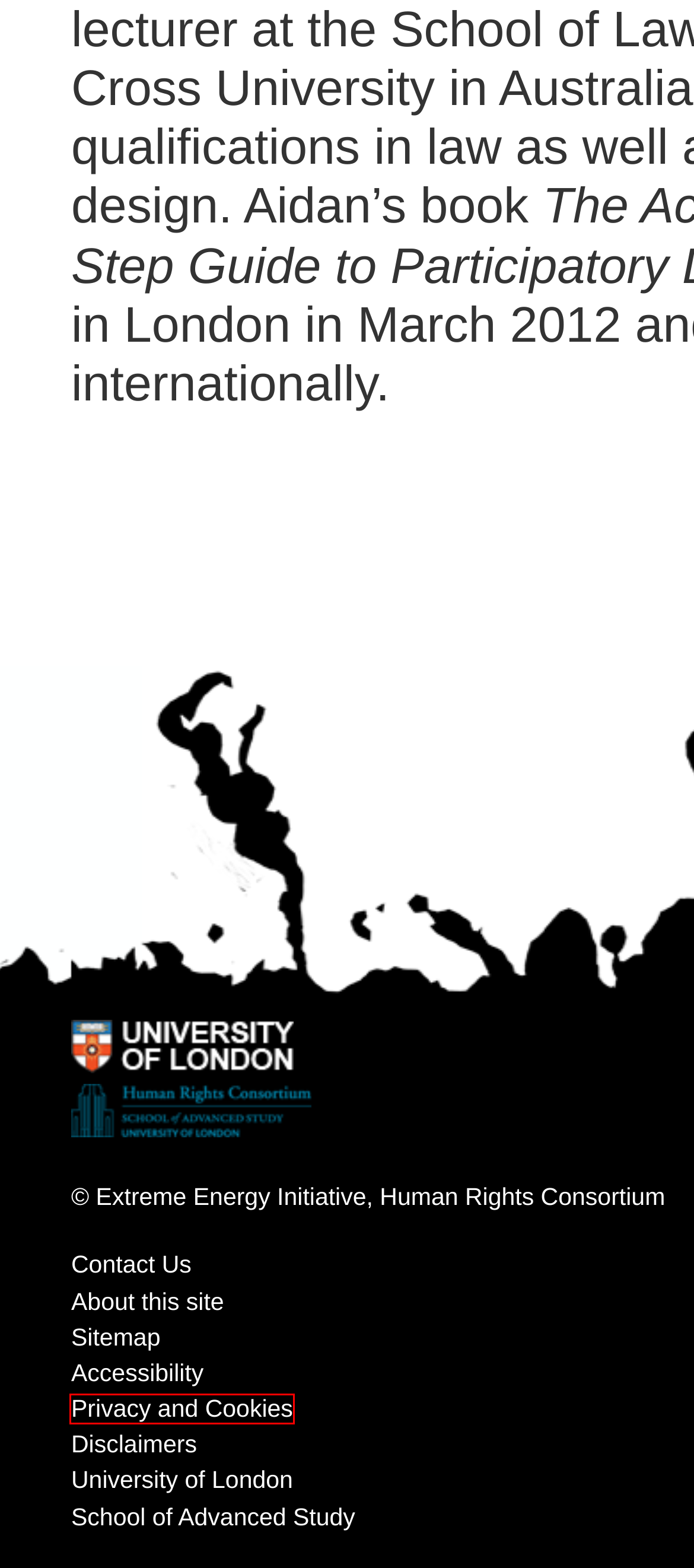You are given a screenshot depicting a webpage with a red bounding box around a UI element. Select the description that best corresponds to the new webpage after clicking the selected element. Here are the choices:
A. October 2013 - Extreme Energy InitiativeExtreme Energy Initiative
B. About - Extreme Energy InitiativeExtreme Energy Initiative
C. Supporting campaigns - Extreme Energy InitiativeExtreme Energy Initiative
D. Privacy and Cookies | School of Advanced Study
E. External research Archives - Extreme Energy InitiativeExtreme Energy Initiative
F. Contact Us - Extreme Energy InitiativeExtreme Energy Initiative
G. Opinion Archives - Extreme Energy InitiativeExtreme Energy Initiative
H. Disclaimers | School of Advanced Study

D